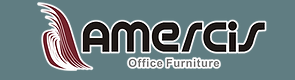What is the phrase below the brand name?
Can you provide an in-depth and detailed response to the question?

The phrase 'Office Furniture' is included below the brand name, indicating the company's focus on providing functional and aesthetic solutions for workspaces.